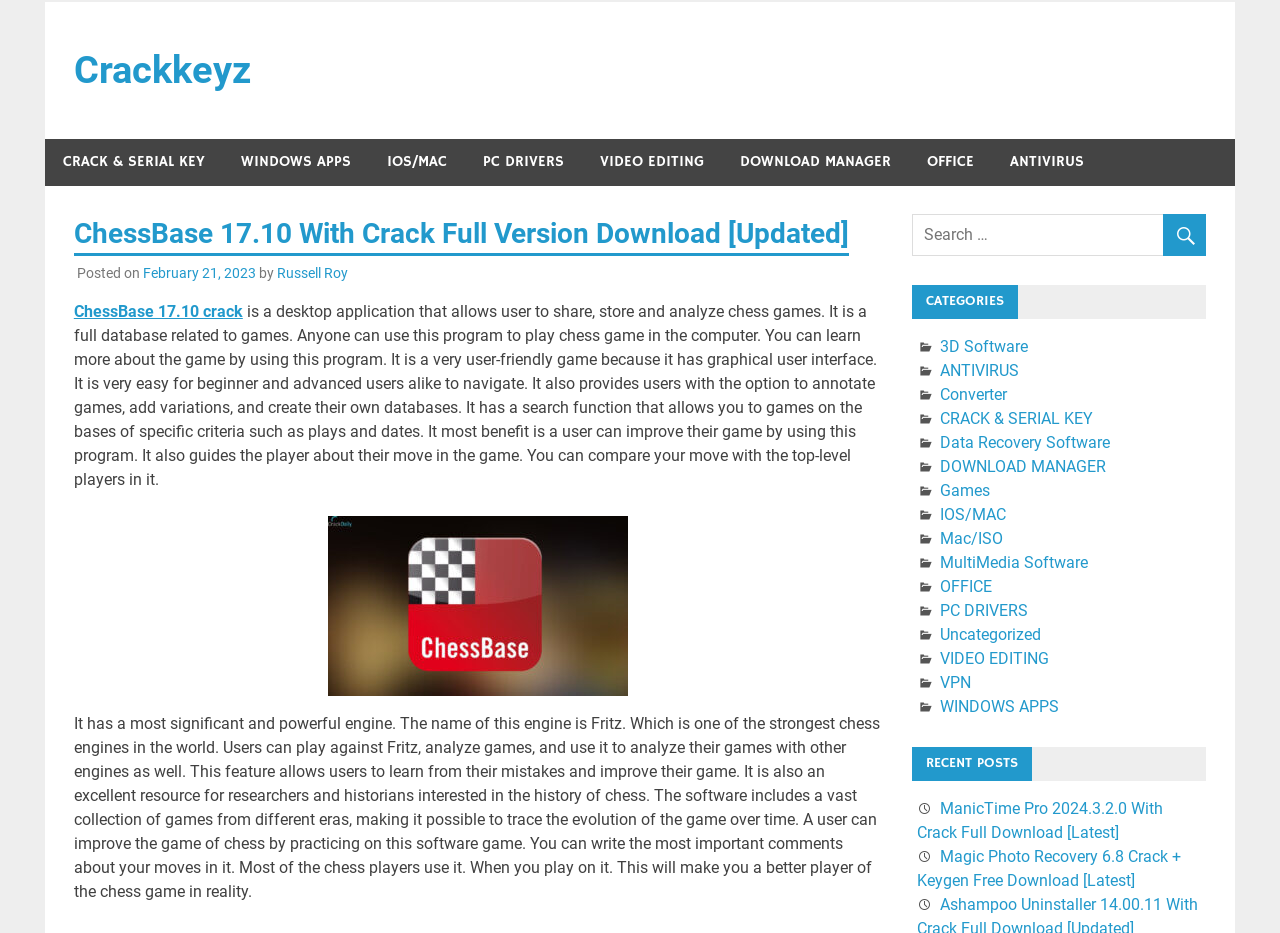Find the bounding box coordinates for the HTML element specified by: "Data Recovery Software".

[0.734, 0.464, 0.867, 0.484]